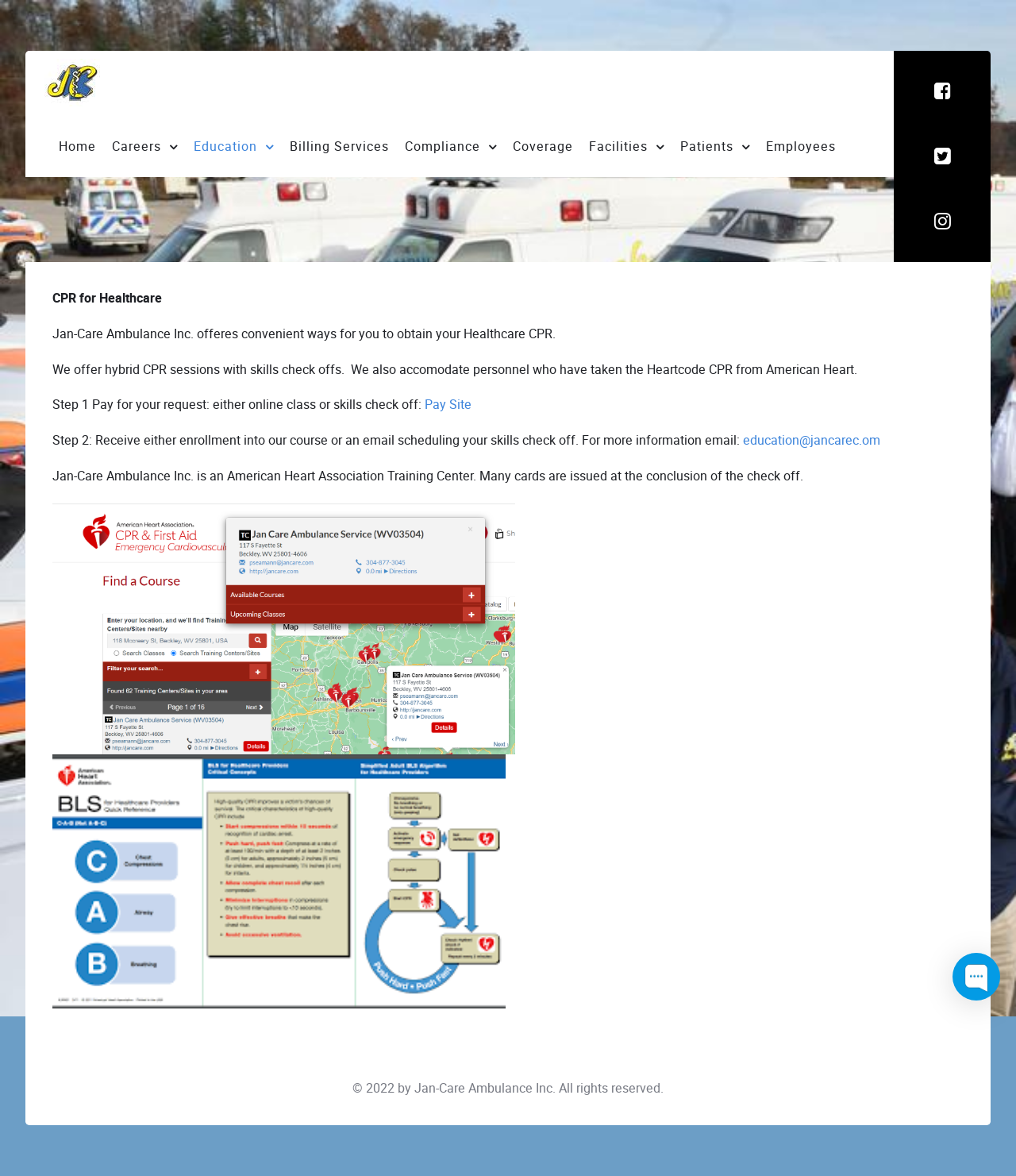What is the purpose of the 'Pay Site' link?
Please provide a full and detailed response to the question.

I found the answer by looking at the text 'Step 1 Pay for your request: either online class or skills check off:' which is followed by the 'Pay Site' link, indicating that the link is for paying for the CPR course.